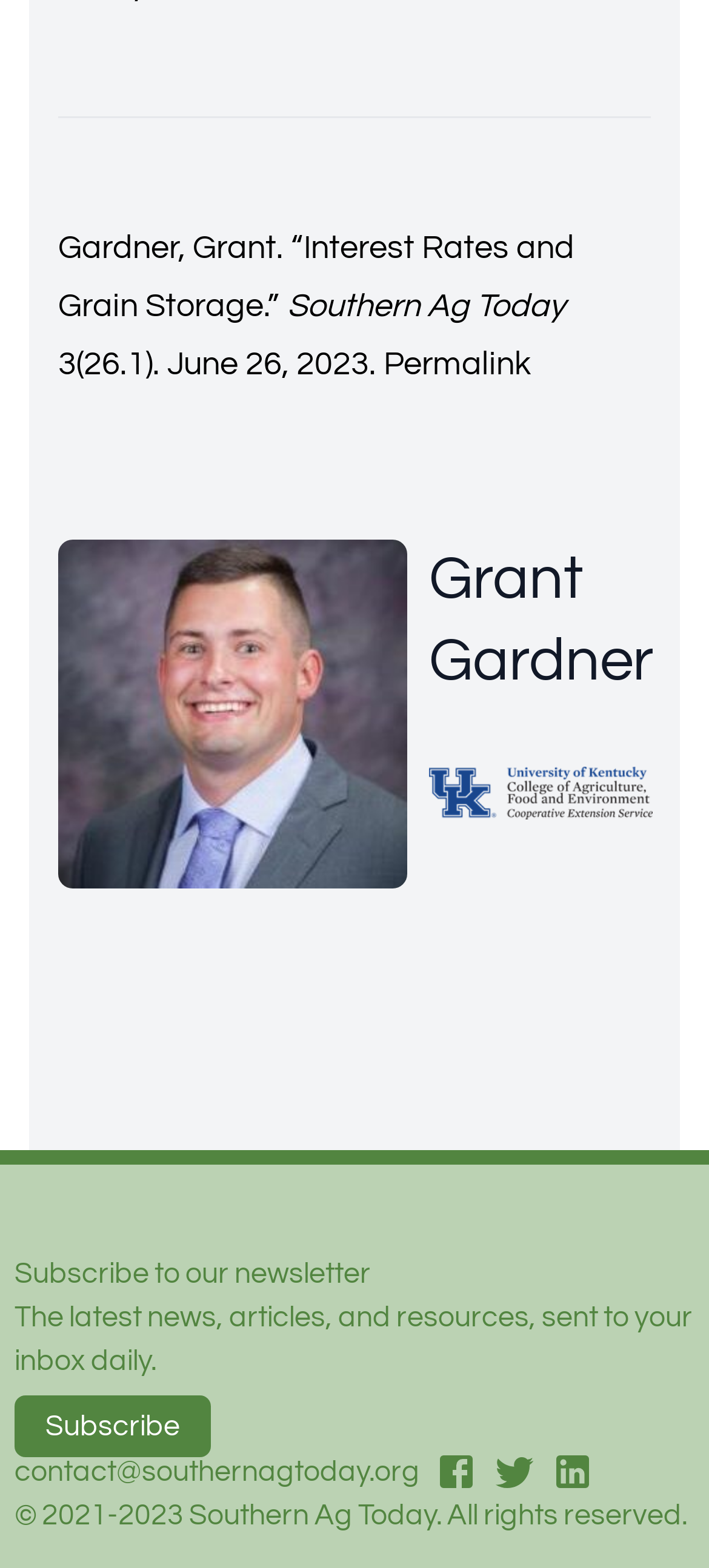Ascertain the bounding box coordinates for the UI element detailed here: "linked-in". The coordinates should be provided as [left, top, right, bottom] with each value being a float between 0 and 1.

[0.777, 0.924, 0.838, 0.953]